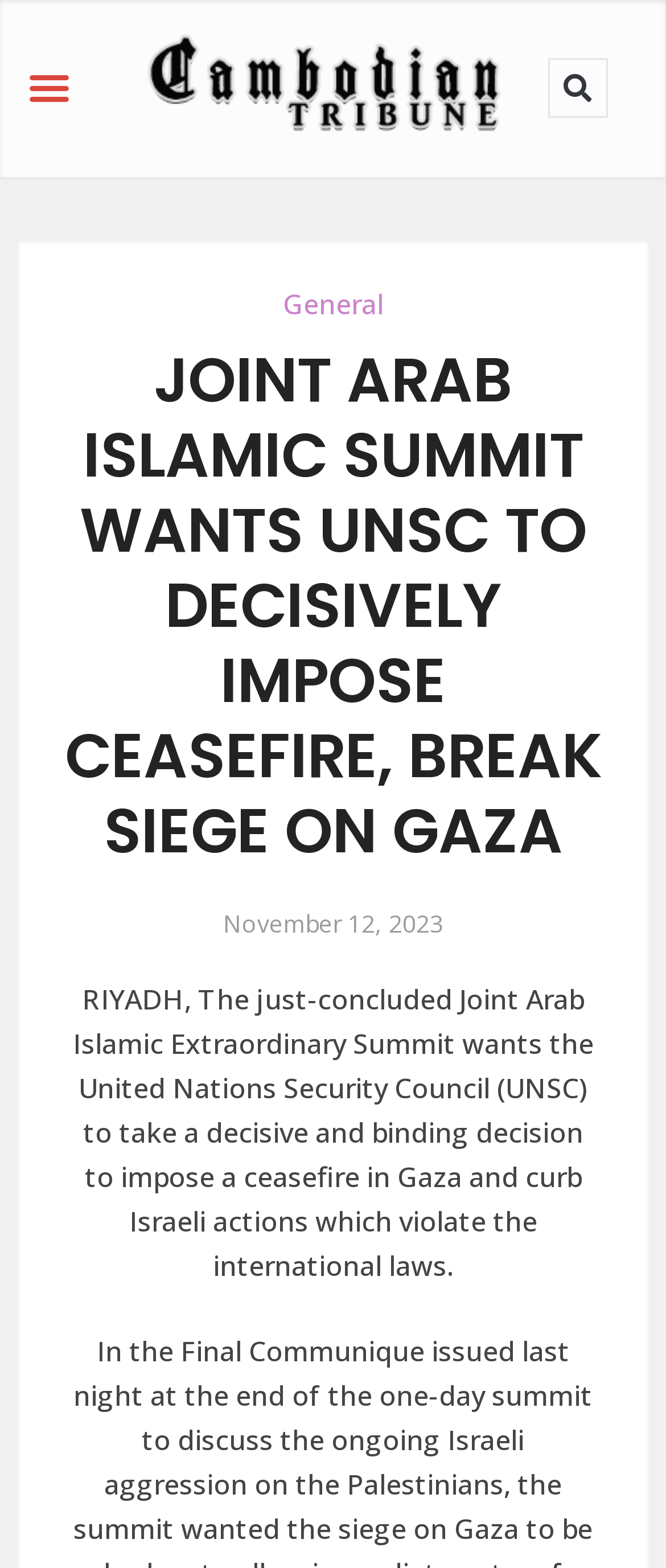For the element described, predict the bounding box coordinates as (top-left x, top-left y, bottom-right x, bottom-right y). All values should be between 0 and 1. Element description: November 12, 2023

[0.335, 0.576, 0.665, 0.601]